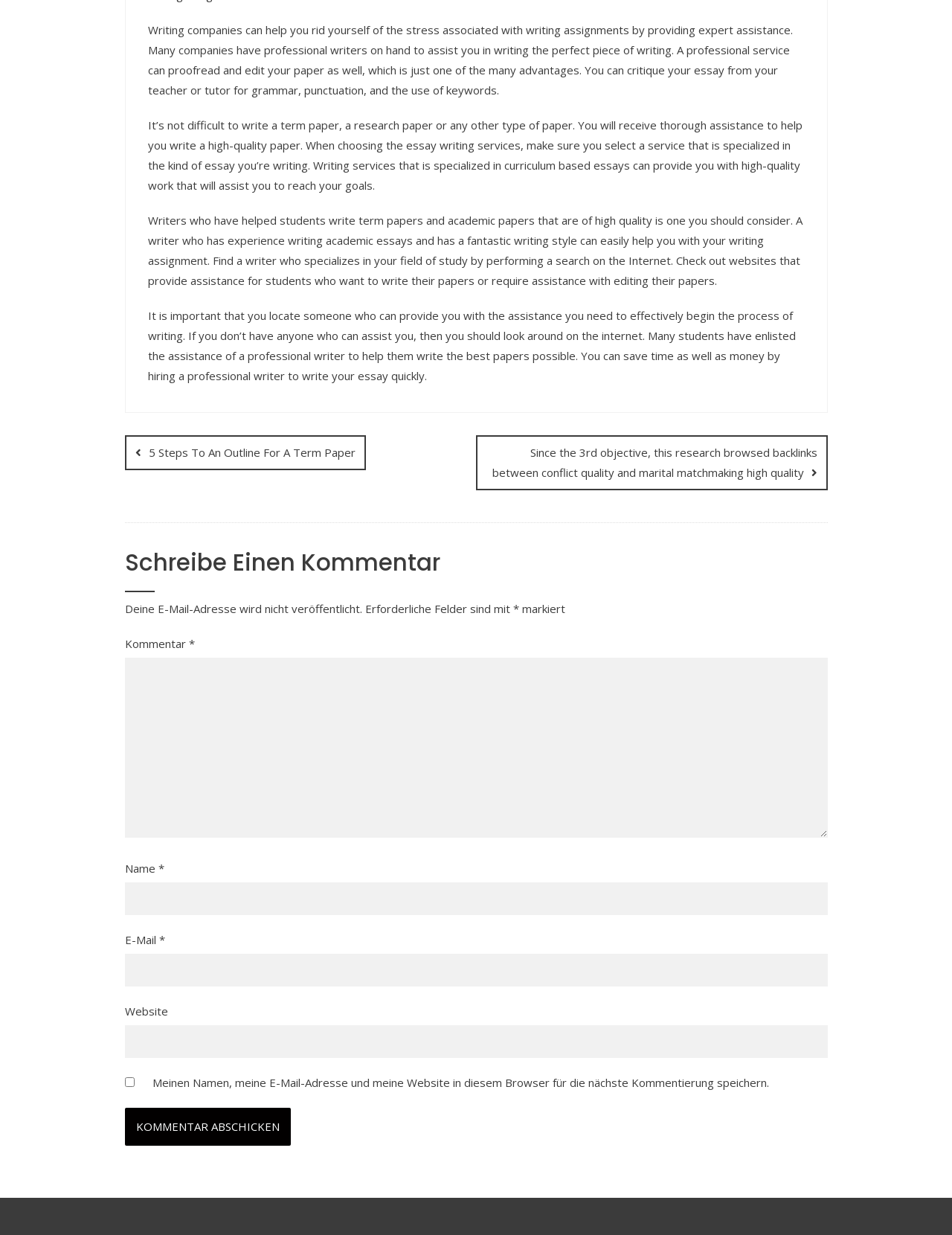Provide the bounding box coordinates of the HTML element described as: "parent_node: Website name="url"". The bounding box coordinates should be four float numbers between 0 and 1, i.e., [left, top, right, bottom].

[0.131, 0.83, 0.869, 0.857]